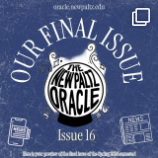What is the tone conveyed by the background color?
Please interpret the details in the image and answer the question thoroughly.

The deep blue background color of the newspaper cover sets a nostalgic tone, which is often associated with feelings of sentimentality and reminiscence, fitting for a final issue.